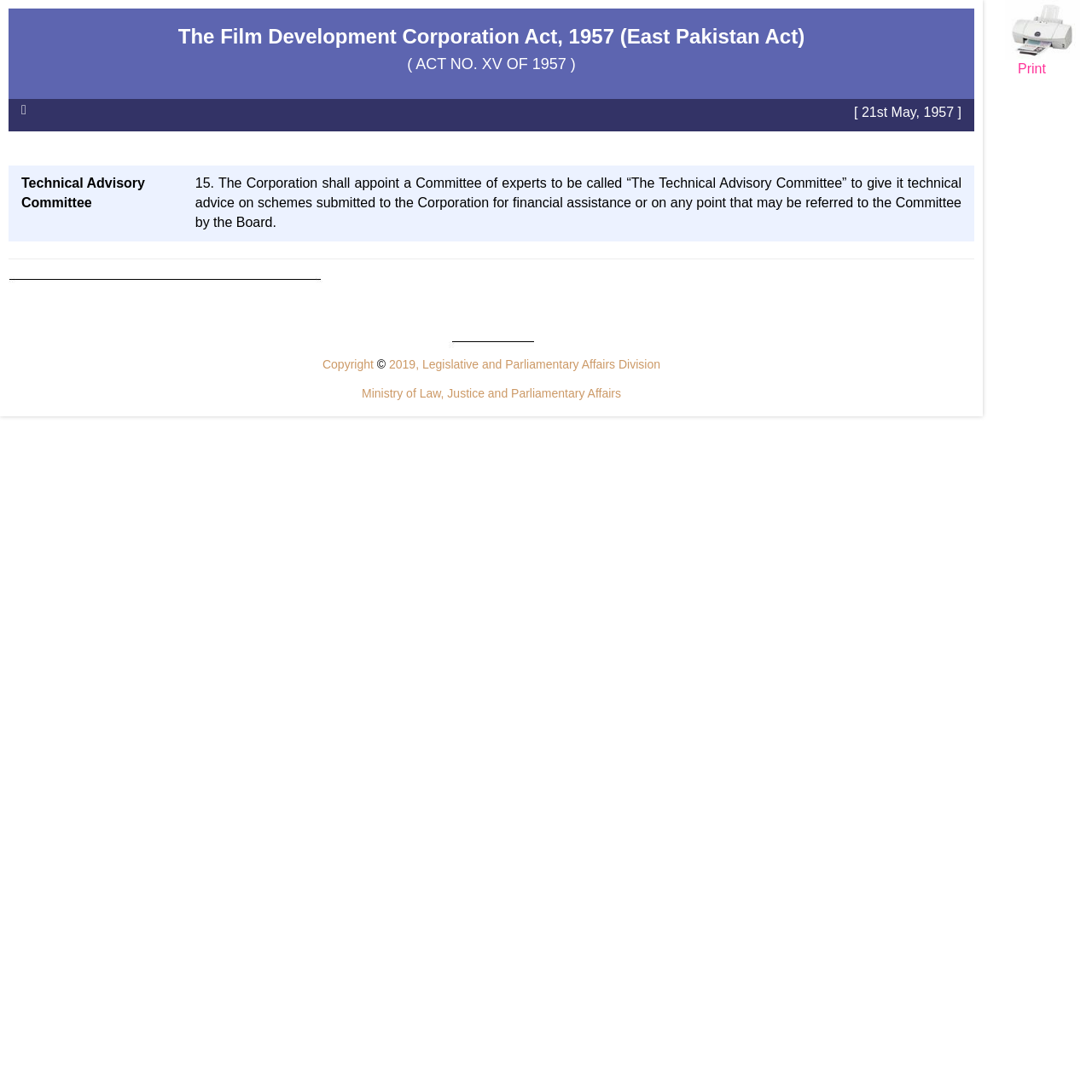Using the information shown in the image, answer the question with as much detail as possible: What is the title of the act?

I found the title of the act by looking at the heading element with the text 'The Film Development Corporation Act, 1957 (East Pakistan Act)' which is located at the top of the webpage.